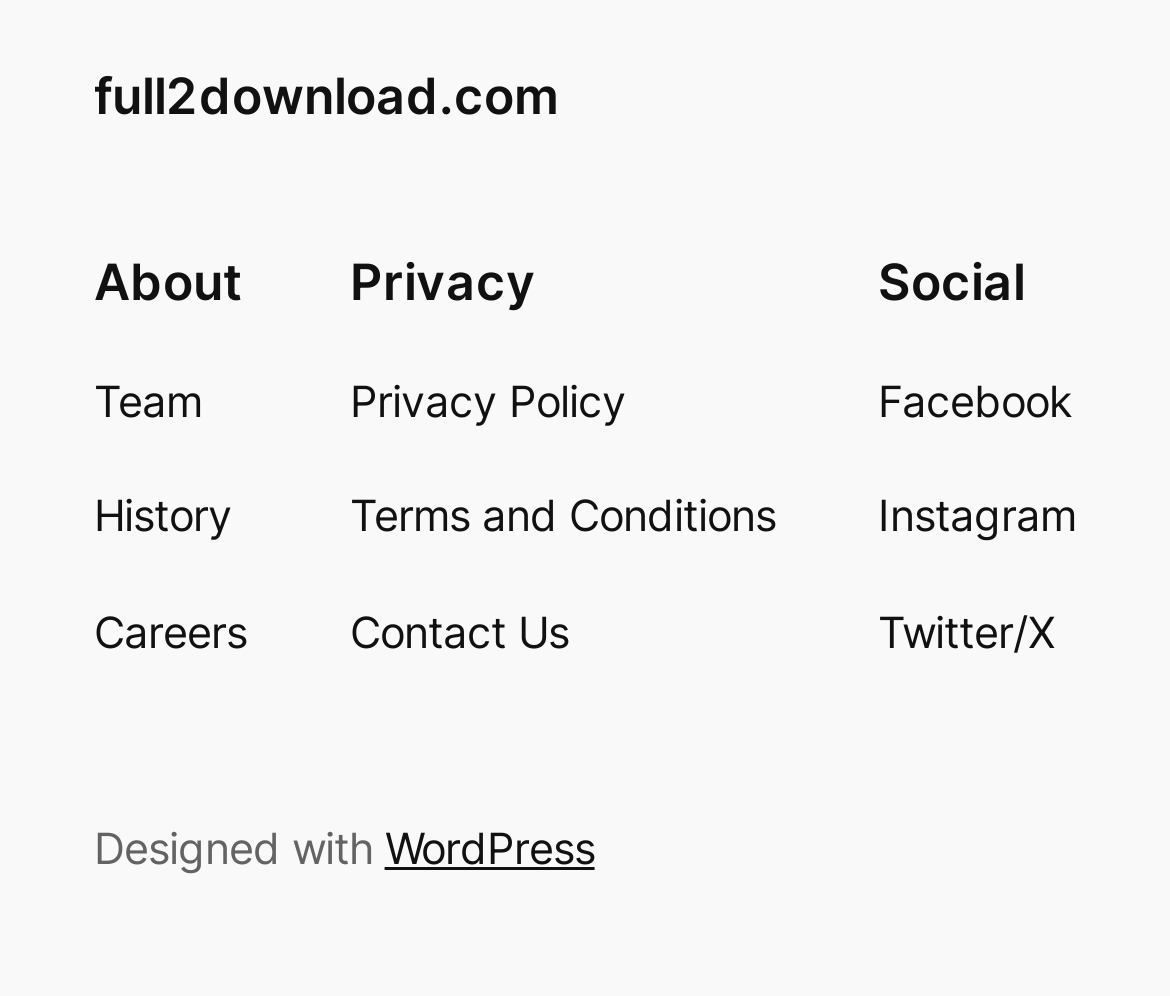Given the element description Facebook, specify the bounding box coordinates of the corresponding UI element in the format (top-left x, top-left y, bottom-right x, bottom-right y). All values must be between 0 and 1.

[0.751, 0.371, 0.917, 0.438]